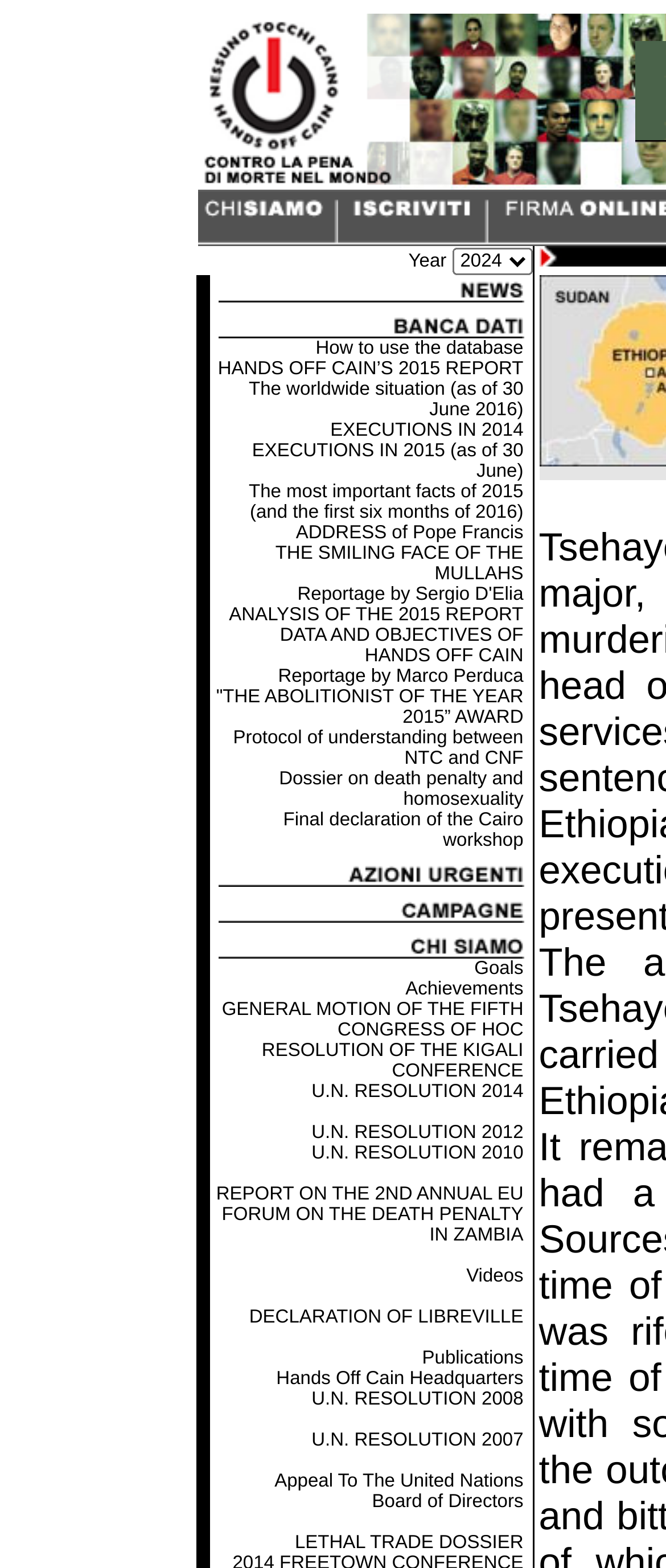For the given element description Board of Directors, determine the bounding box coordinates of the UI element. The coordinates should follow the format (top-left x, top-left y, bottom-right x, bottom-right y) and be within the range of 0 to 1.

[0.559, 0.951, 0.786, 0.964]